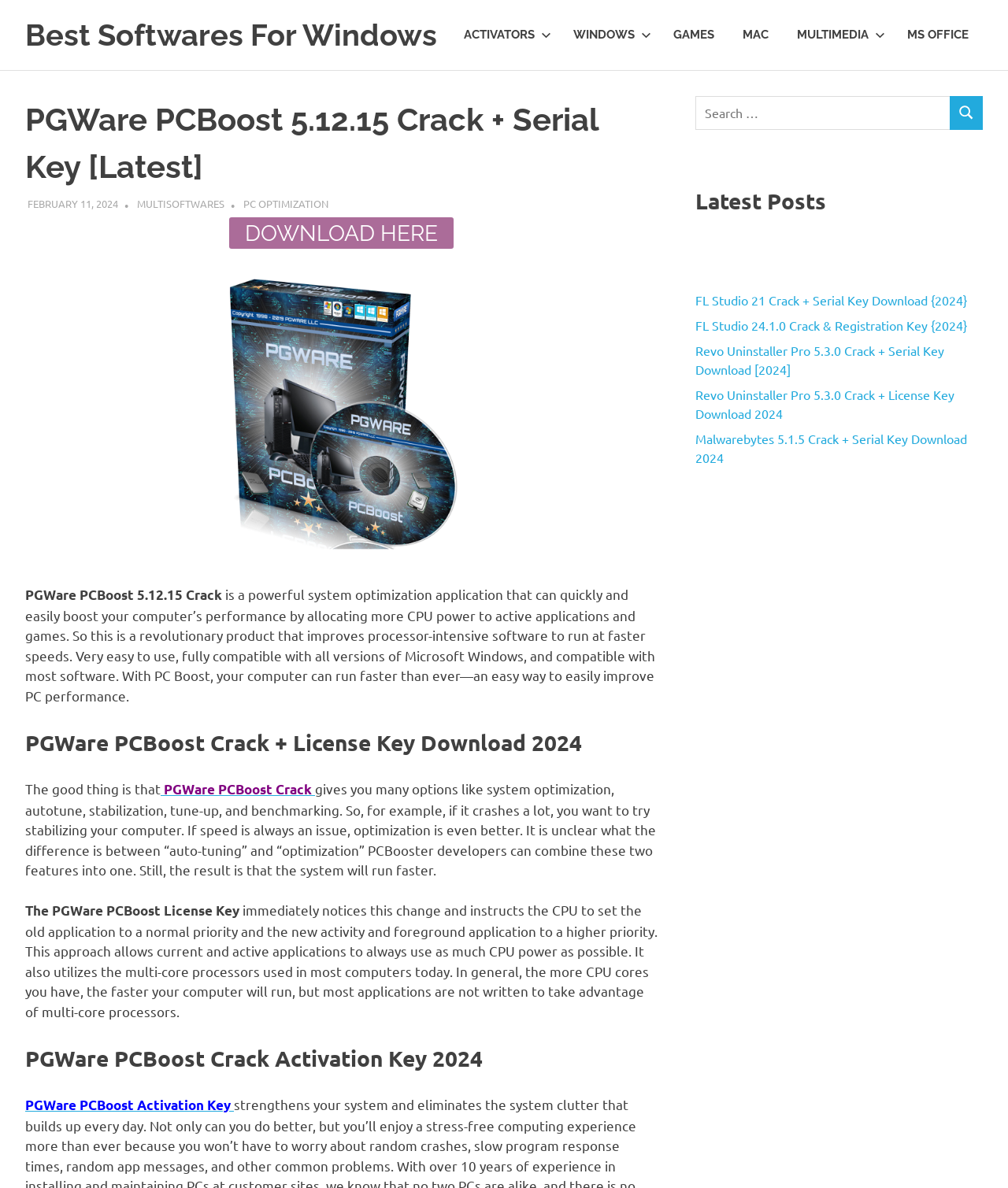What is the name of the software being described?
Could you give a comprehensive explanation in response to this question?

I determined the answer by looking at the heading 'PGWare PCBoost 5.12.15 Crack + Serial Key [Latest]' and the image 'PGWare PCBoost Crack', which suggests that the software being described is PGWare PCBoost.